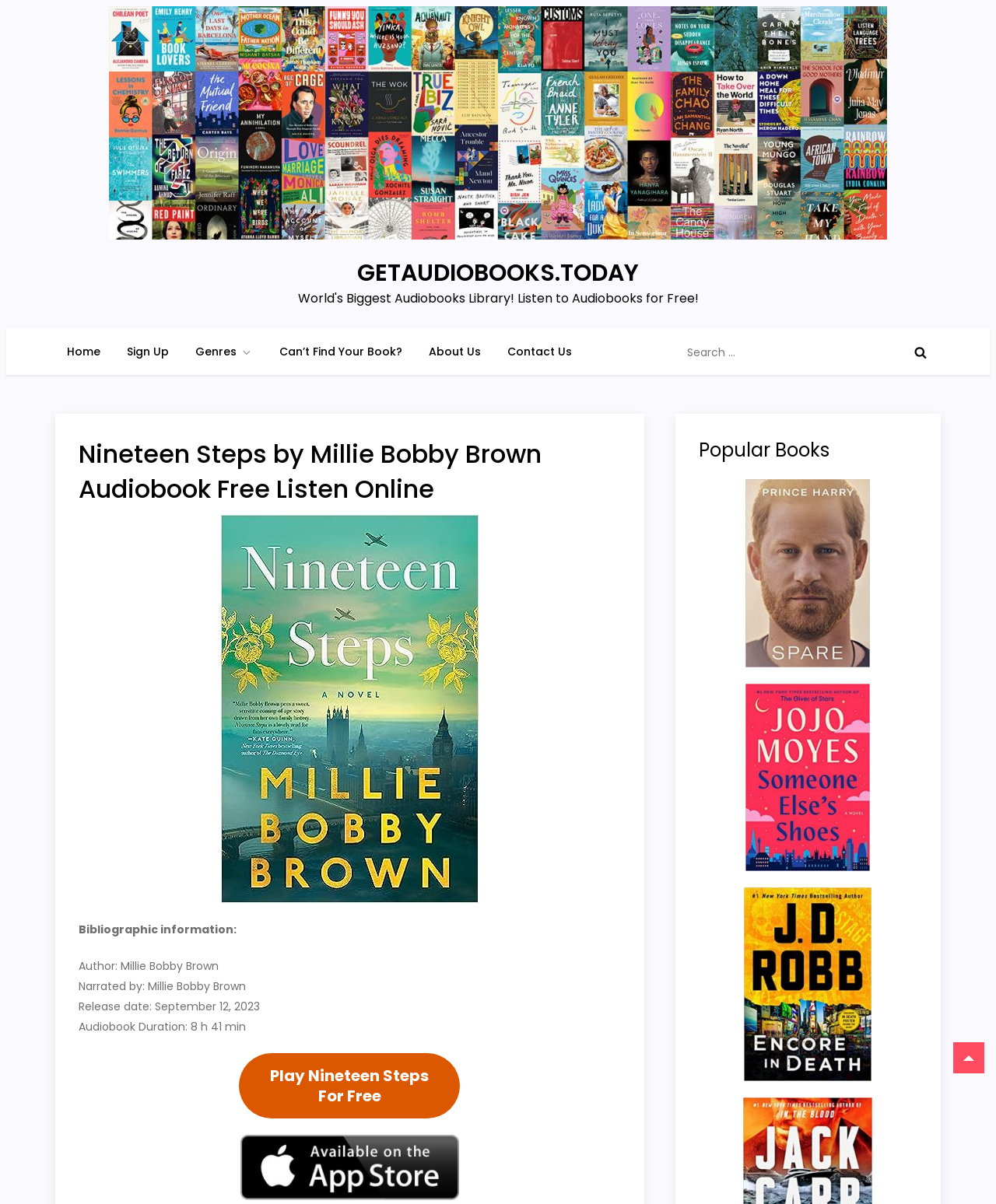Identify the bounding box coordinates of the region I need to click to complete this instruction: "Go to the home page".

[0.056, 0.273, 0.113, 0.311]